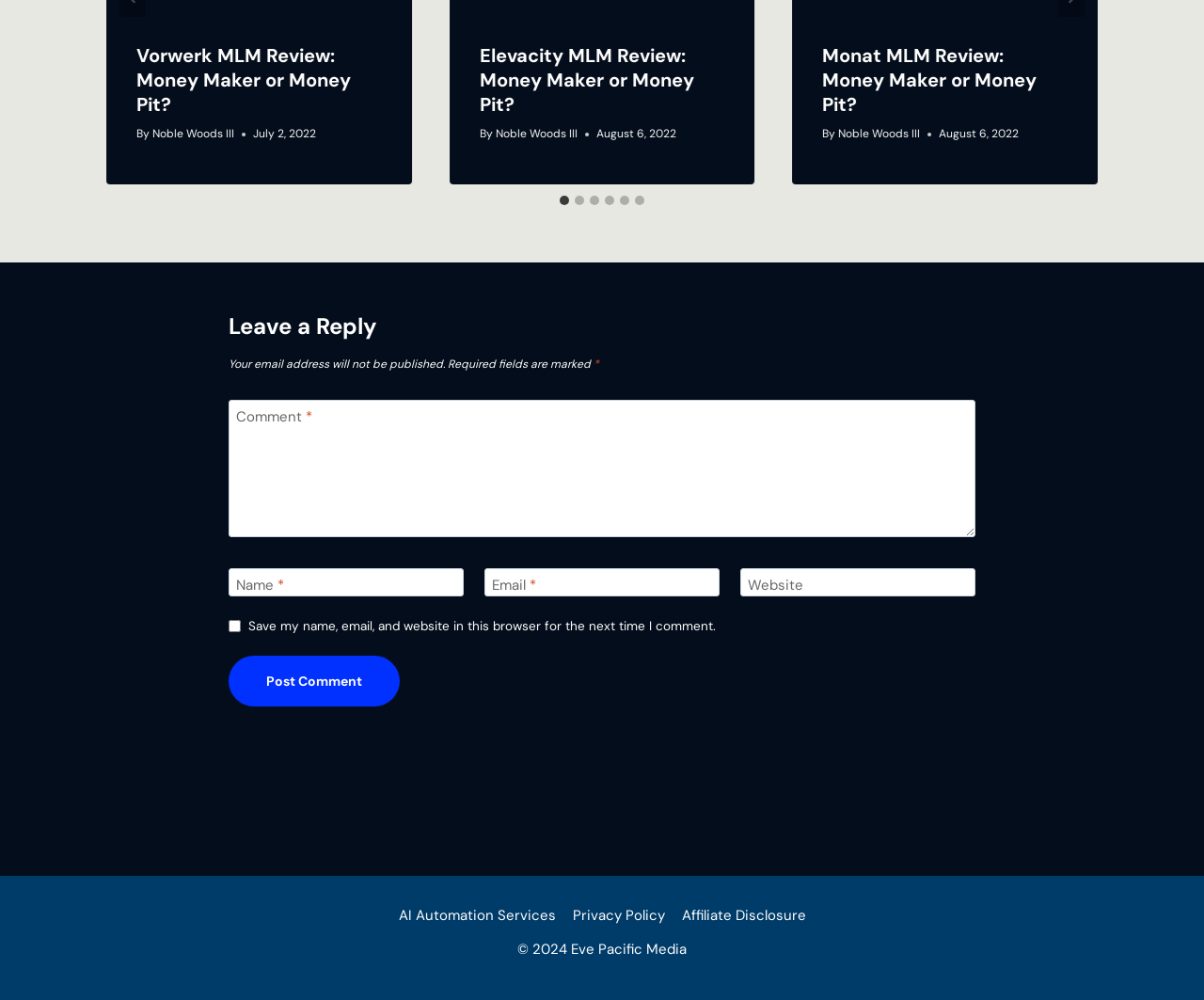Who wrote the Vorwerk MLM Review?
Can you give a detailed and elaborate answer to the question?

The answer can be found by looking at the author information below the heading 'Vorwerk MLM Review: Money Maker or Money Pit?' which says 'By Noble Woods III'.